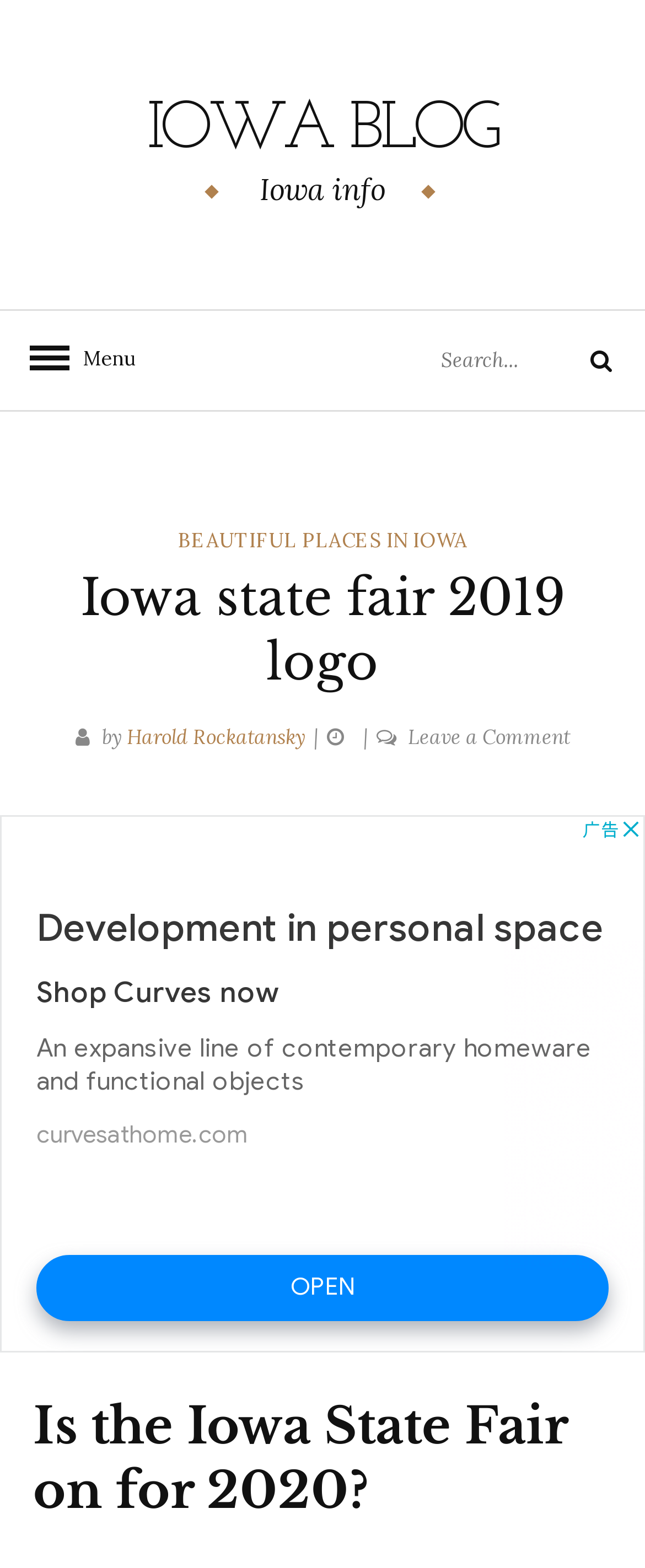From the webpage screenshot, predict the bounding box coordinates (top-left x, top-left y, bottom-right x, bottom-right y) for the UI element described here: Menu

[0.0, 0.198, 0.179, 0.261]